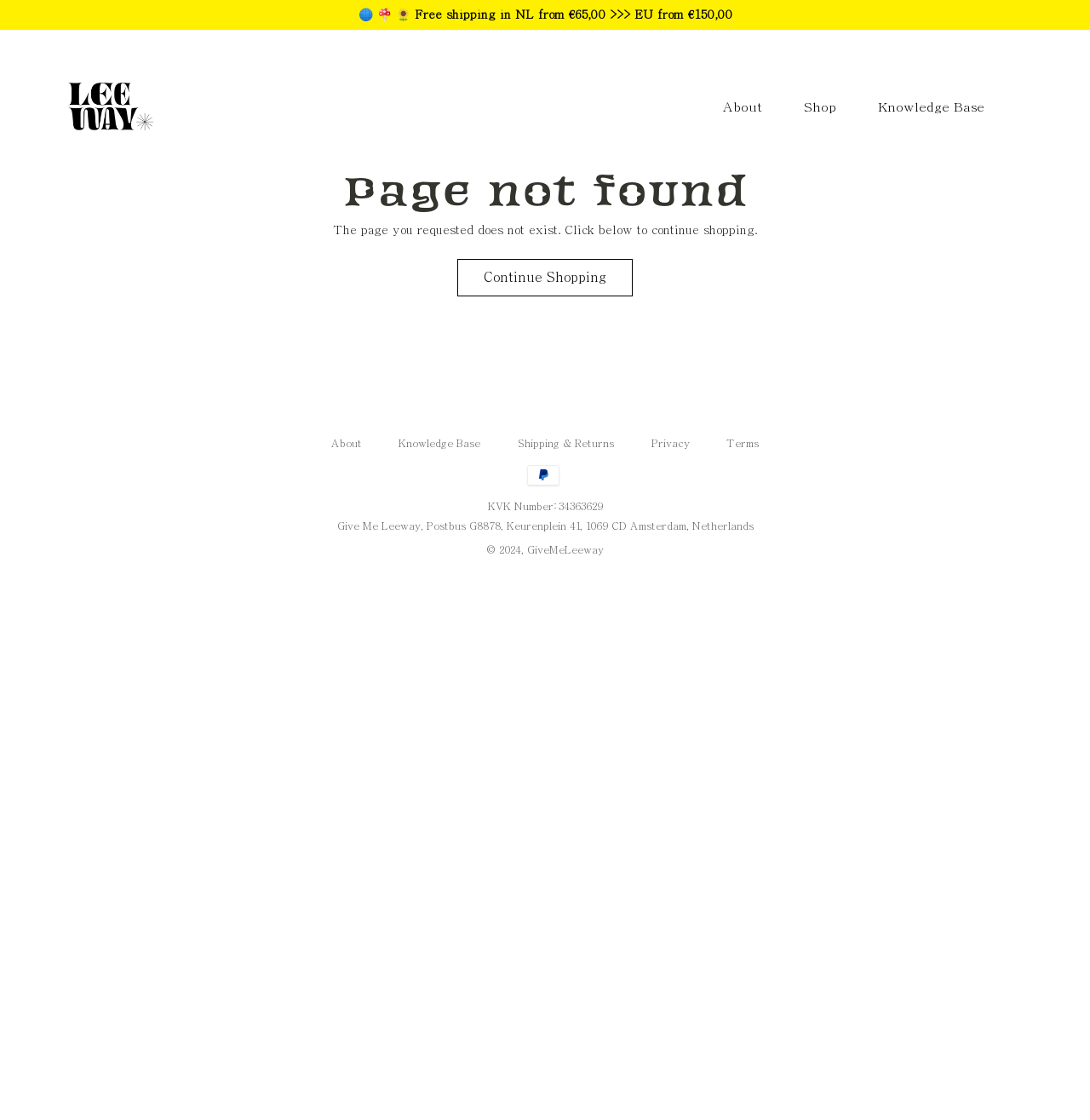Please give the bounding box coordinates of the area that should be clicked to fulfill the following instruction: "Continue shopping". The coordinates should be in the format of four float numbers from 0 to 1, i.e., [left, top, right, bottom].

[0.42, 0.231, 0.58, 0.265]